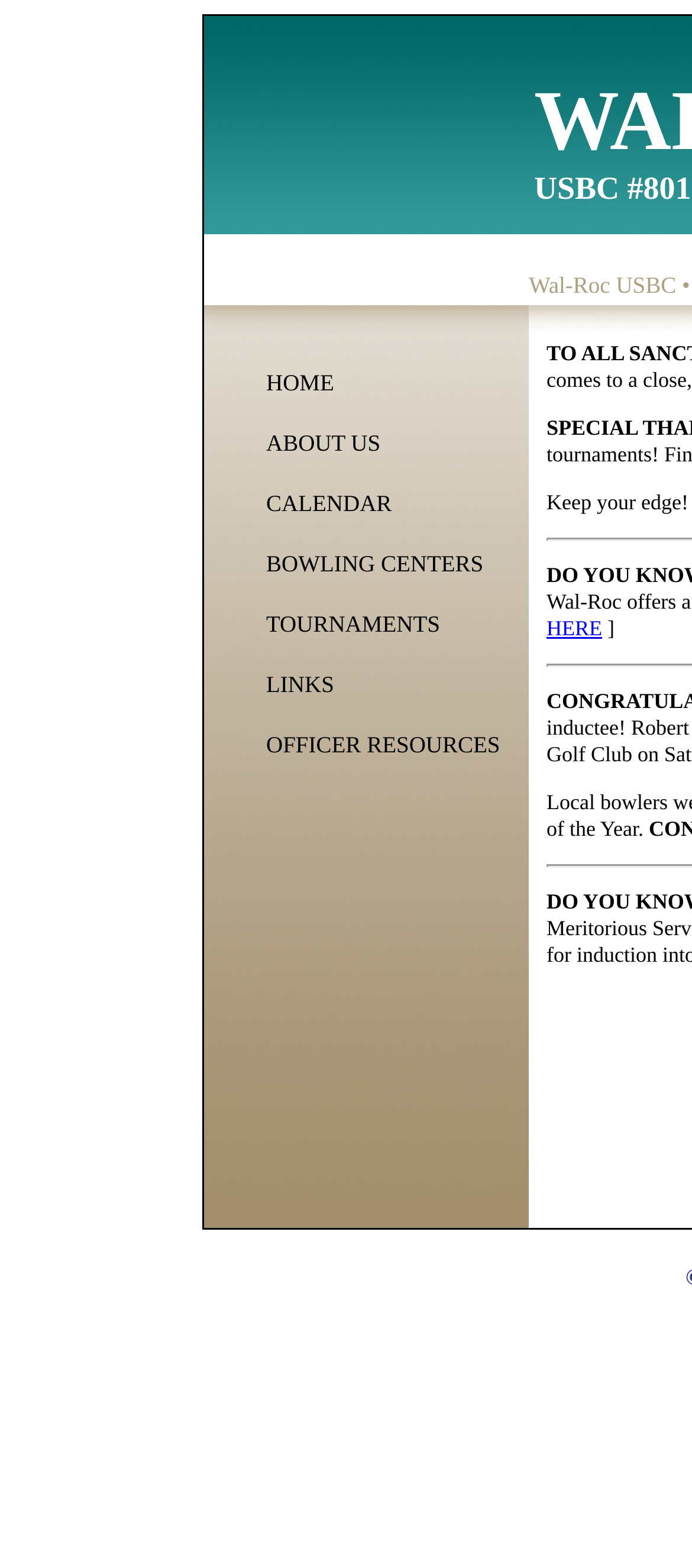Identify the bounding box coordinates of the specific part of the webpage to click to complete this instruction: "learn about us".

[0.385, 0.274, 0.55, 0.291]